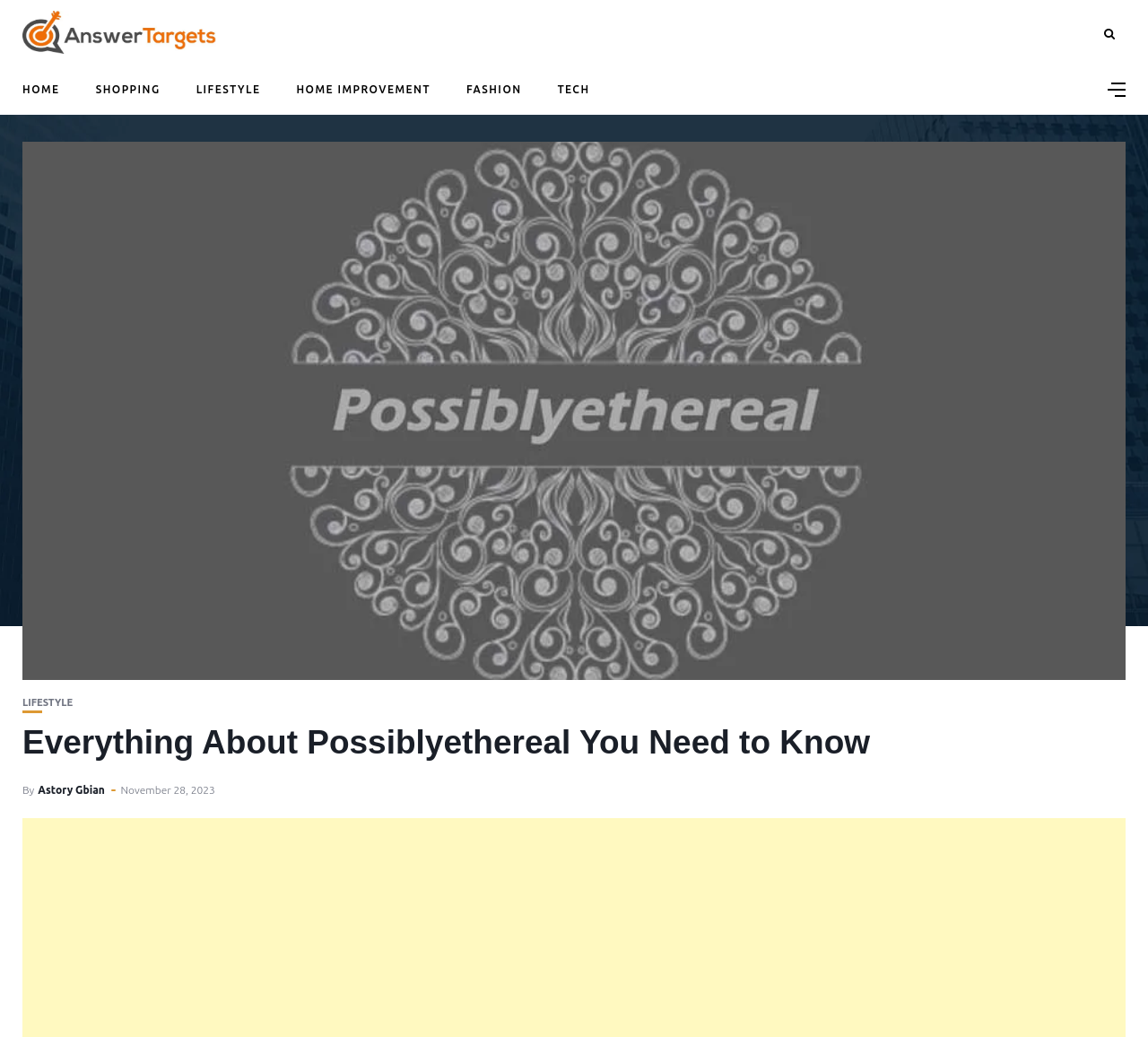What is the date of publication of this article?
Provide a detailed and extensive answer to the question.

I found the date of publication by looking at the text 'November 28, 2023' which is located below the author's name, suggesting that it is the date when the article was published.